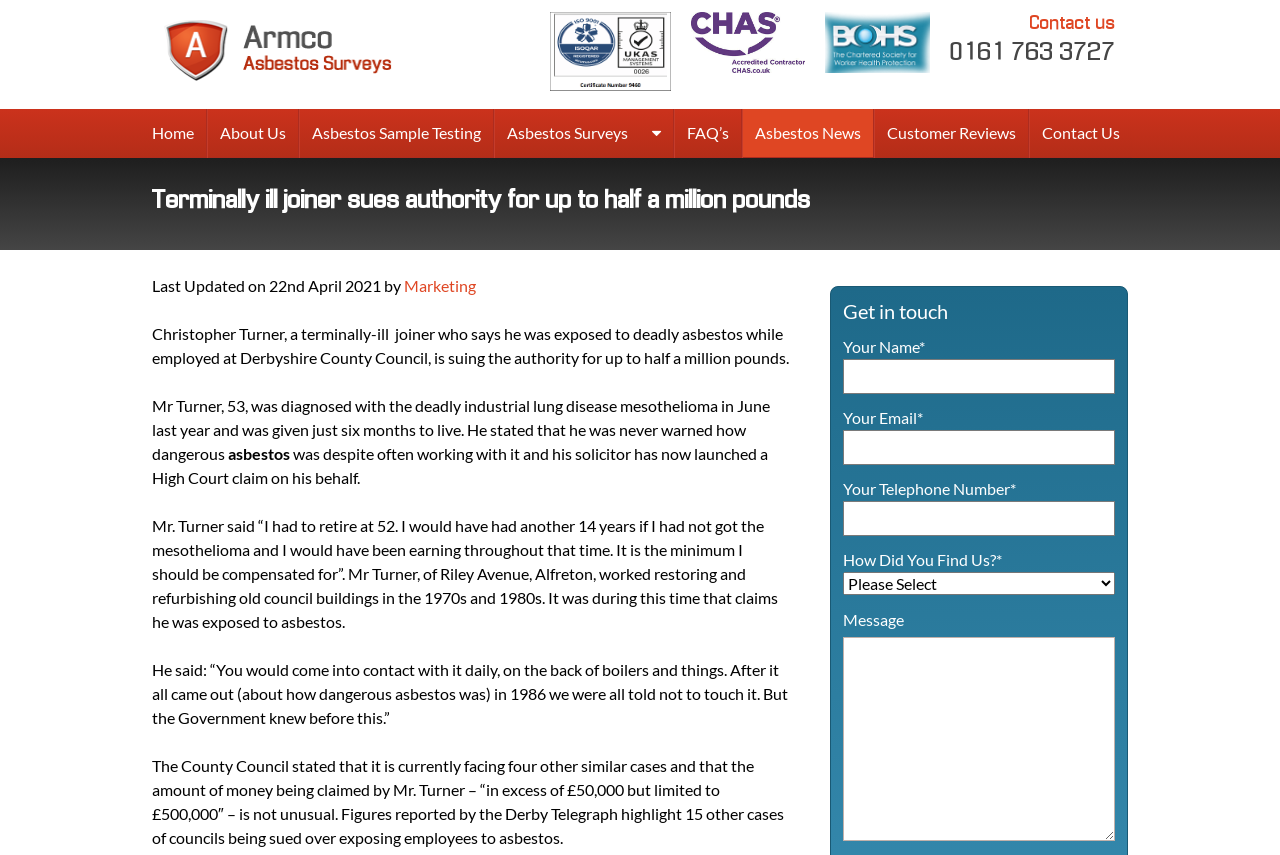What is the name of the disease Christopher Turner was diagnosed with?
Respond to the question with a well-detailed and thorough answer.

The webpage states that Christopher Turner was diagnosed with the deadly industrial lung disease mesothelioma in June last year and was given just six months to live.